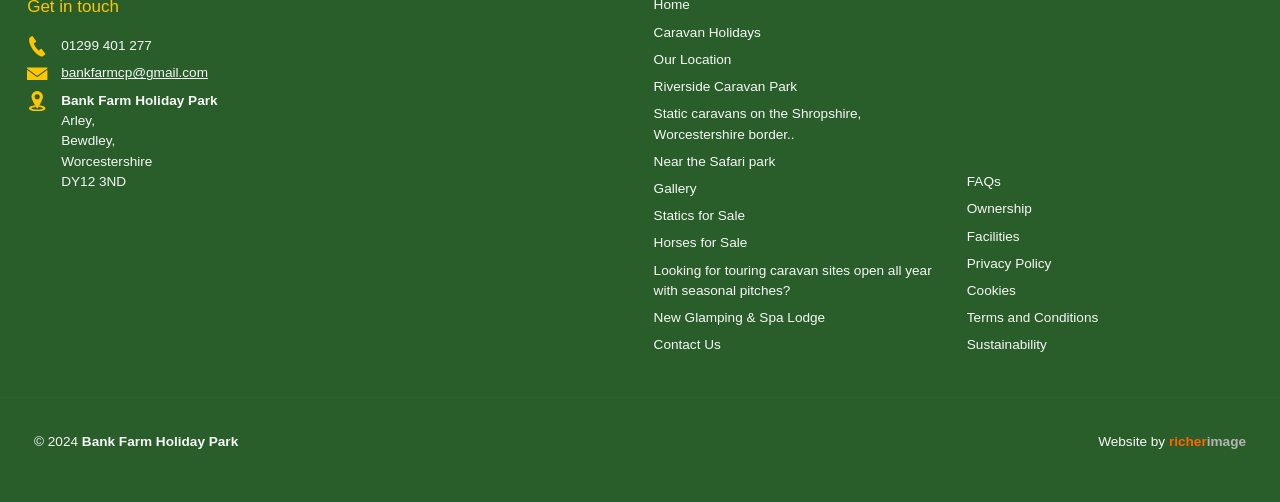Locate the bounding box coordinates of the element's region that should be clicked to carry out the following instruction: "Check 'Our Location'". The coordinates need to be four float numbers between 0 and 1, i.e., [left, top, right, bottom].

[0.511, 0.099, 0.734, 0.14]